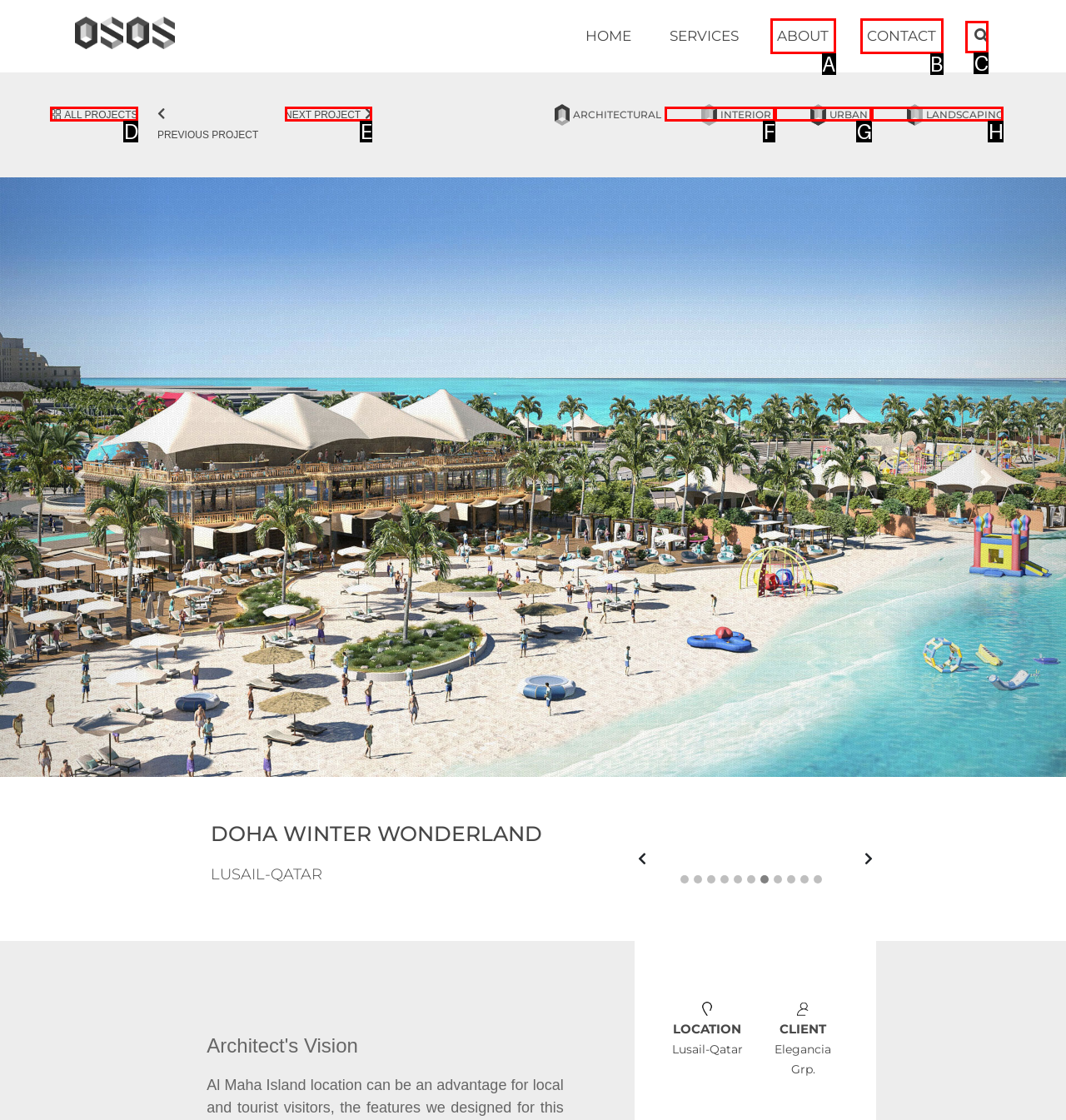Out of the given choices, which letter corresponds to the UI element required to Search for projects? Answer with the letter.

C